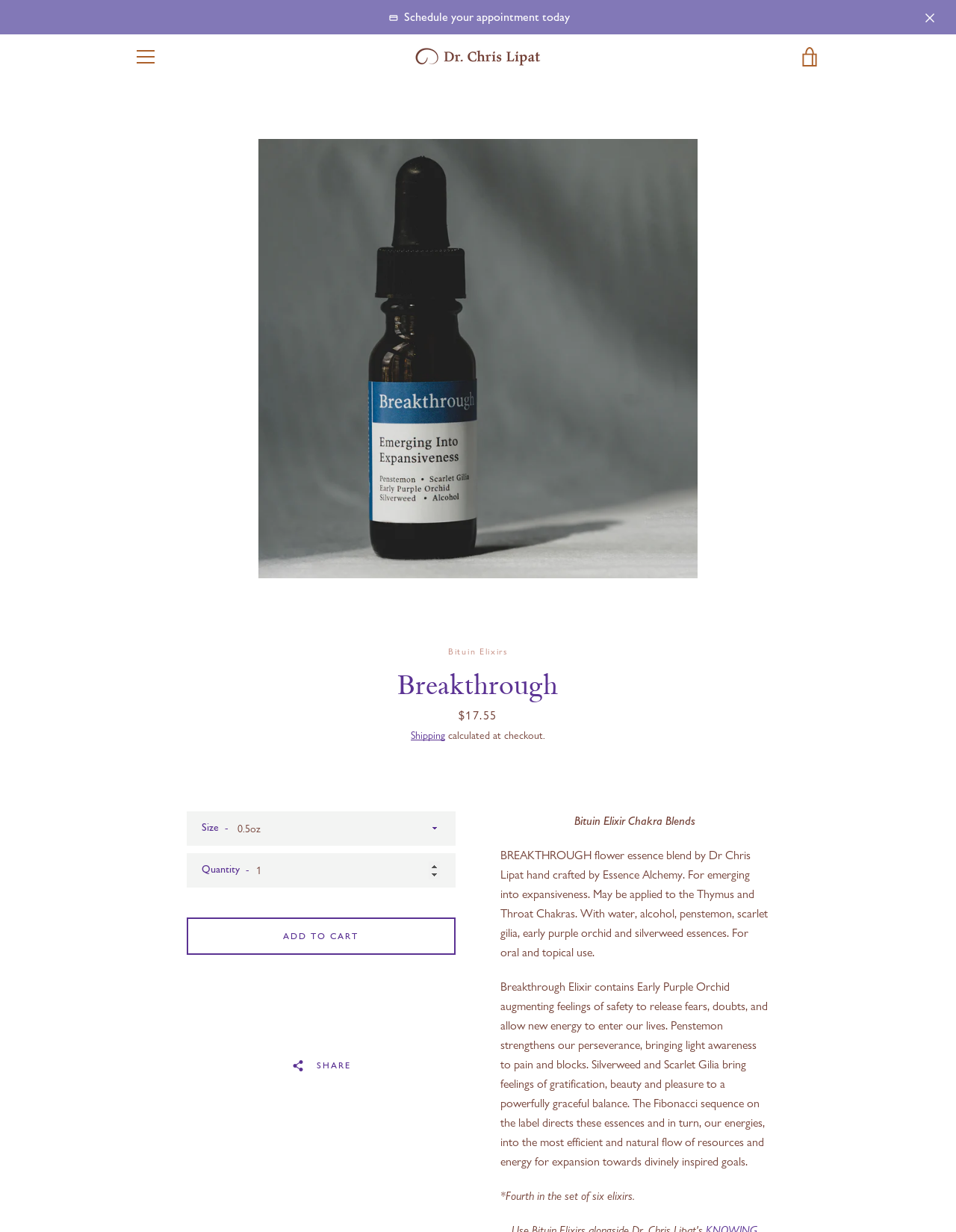Identify the bounding box coordinates for the UI element described as: "Testimonials". The coordinates should be provided as four floats between 0 and 1: [left, top, right, bottom].

[0.428, 0.139, 0.572, 0.17]